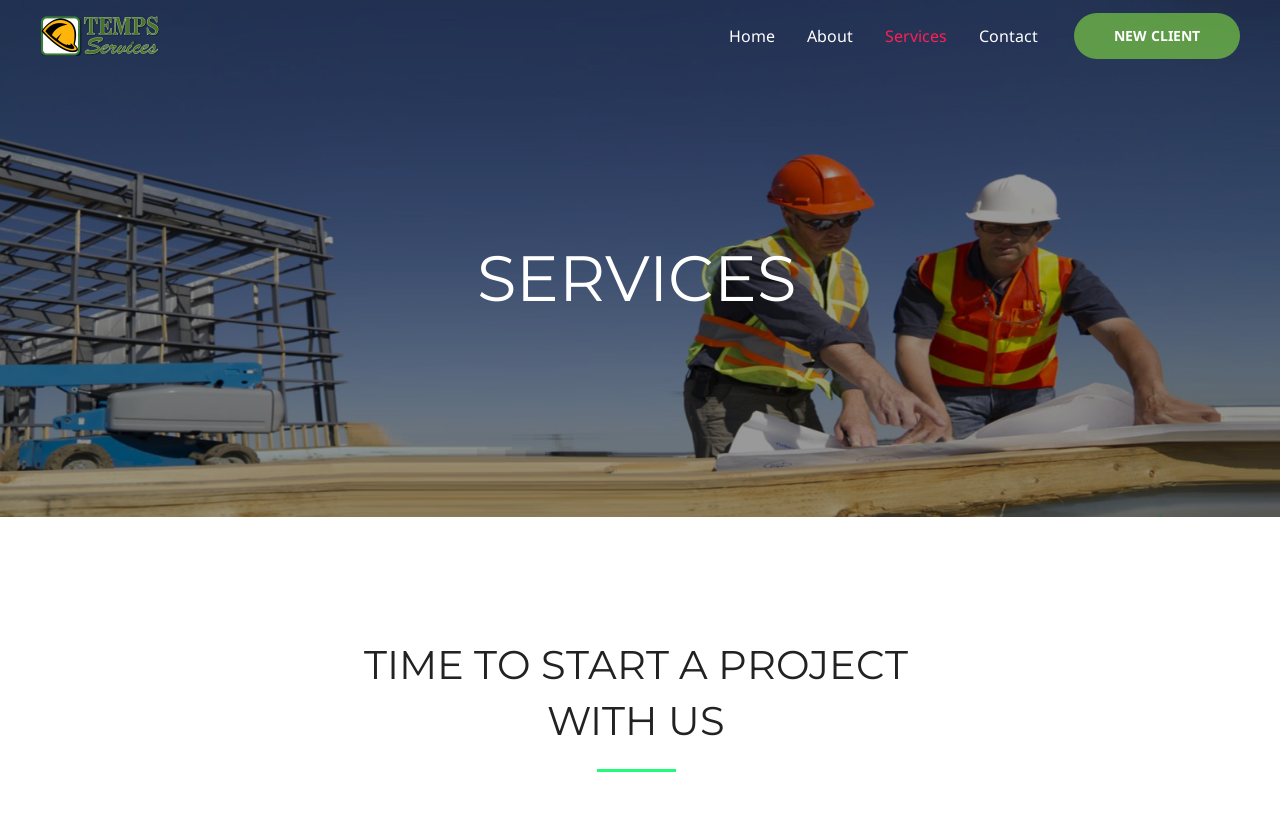Explain the webpage in detail, including its primary components.

The webpage is about TEMPS Services, a staffing solutions provider. At the top left, there is a small link. Below it, a navigation menu is situated, spanning almost the entire width of the page. The menu consists of four links: "Home", "About", "Services", and "Contact", arranged from left to right. 

On the right side of the page, near the top, there is a prominent link labeled "NEW CLIENT". Below this link, there are two headings. The first heading, "SERVICES", is located at the top, while the second heading, "TIME TO START A PROJECT WITH US", is situated at the bottom.